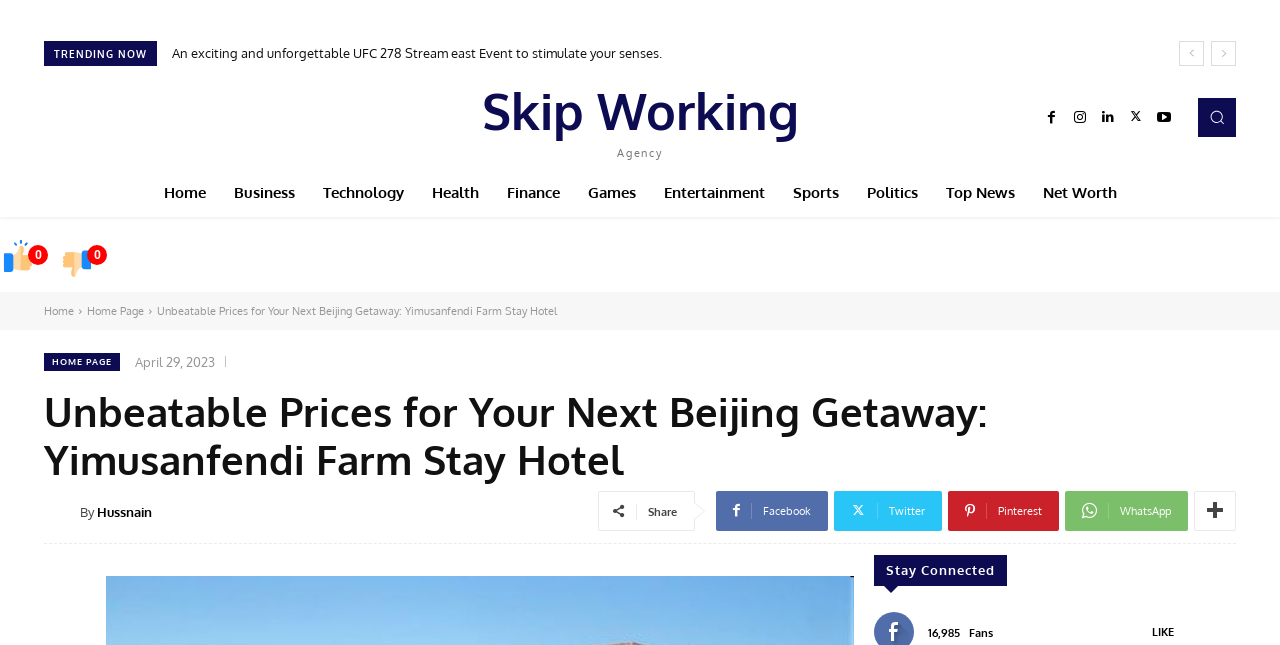Could you determine the bounding box coordinates of the clickable element to complete the instruction: "Search for something"? Provide the coordinates as four float numbers between 0 and 1, i.e., [left, top, right, bottom].

[0.936, 0.152, 0.966, 0.212]